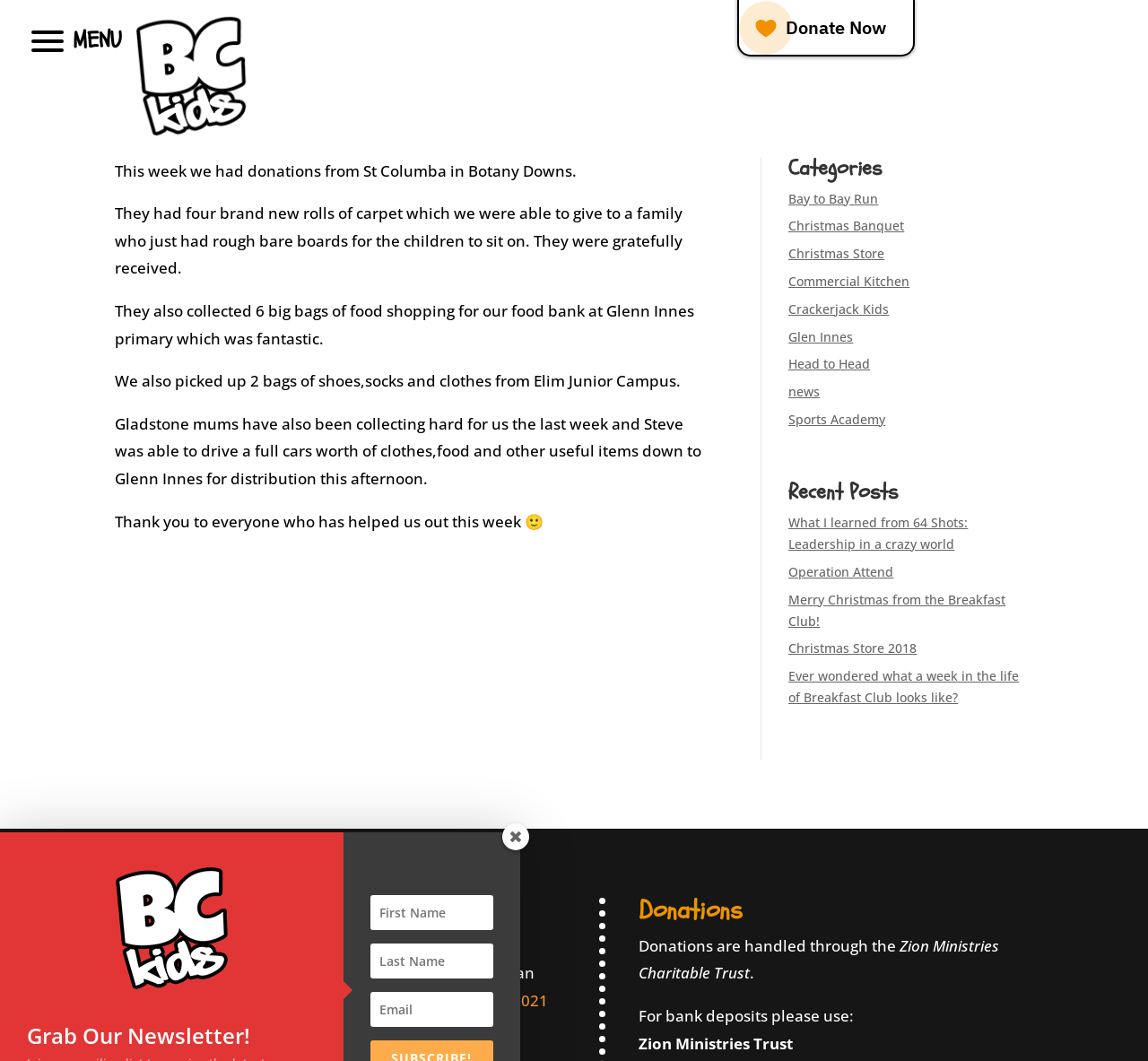Find the bounding box coordinates of the element I should click to carry out the following instruction: "Click the MENU link".

[0.027, 0.025, 0.055, 0.052]